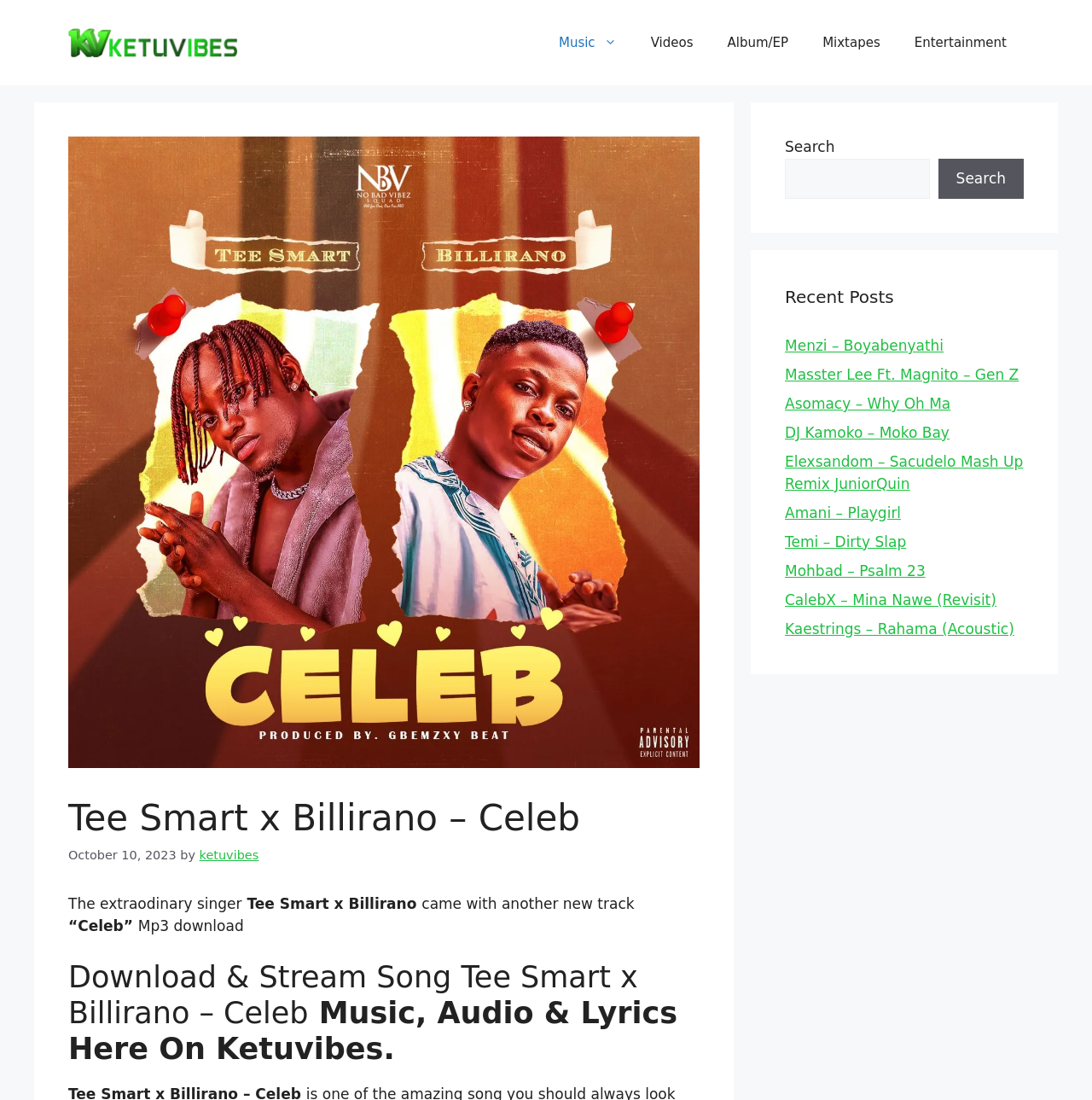Extract the main title from the webpage and generate its text.

Tee Smart x Billirano – Celeb